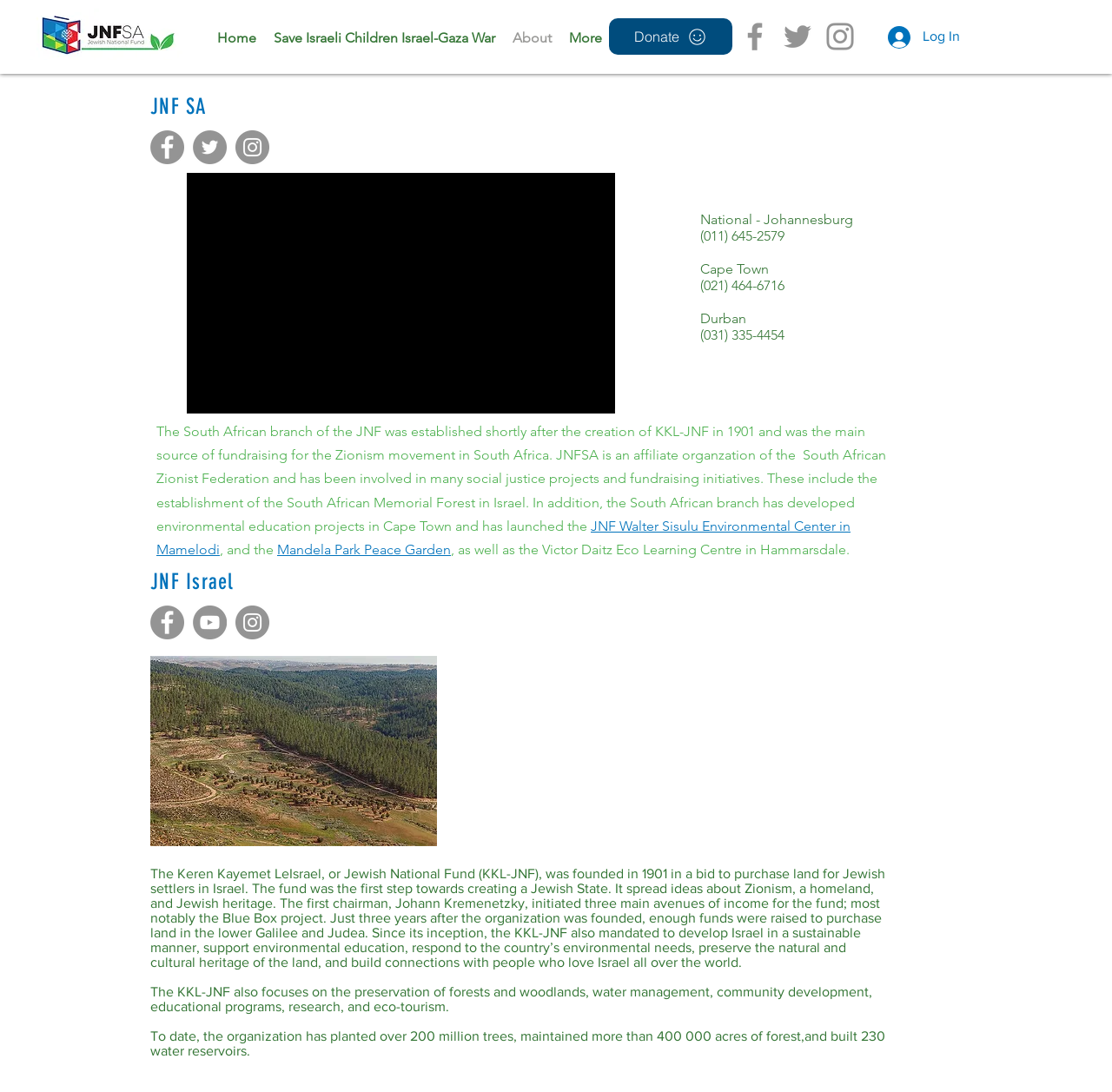Look at the image and write a detailed answer to the question: 
What is the name of the environmental center mentioned?

The name of the environmental center can be found in the text on the webpage, which mentions that the South African branch has developed environmental education projects, including the establishment of the JNF Walter Sisulu Environmental Center in Mamelodi.